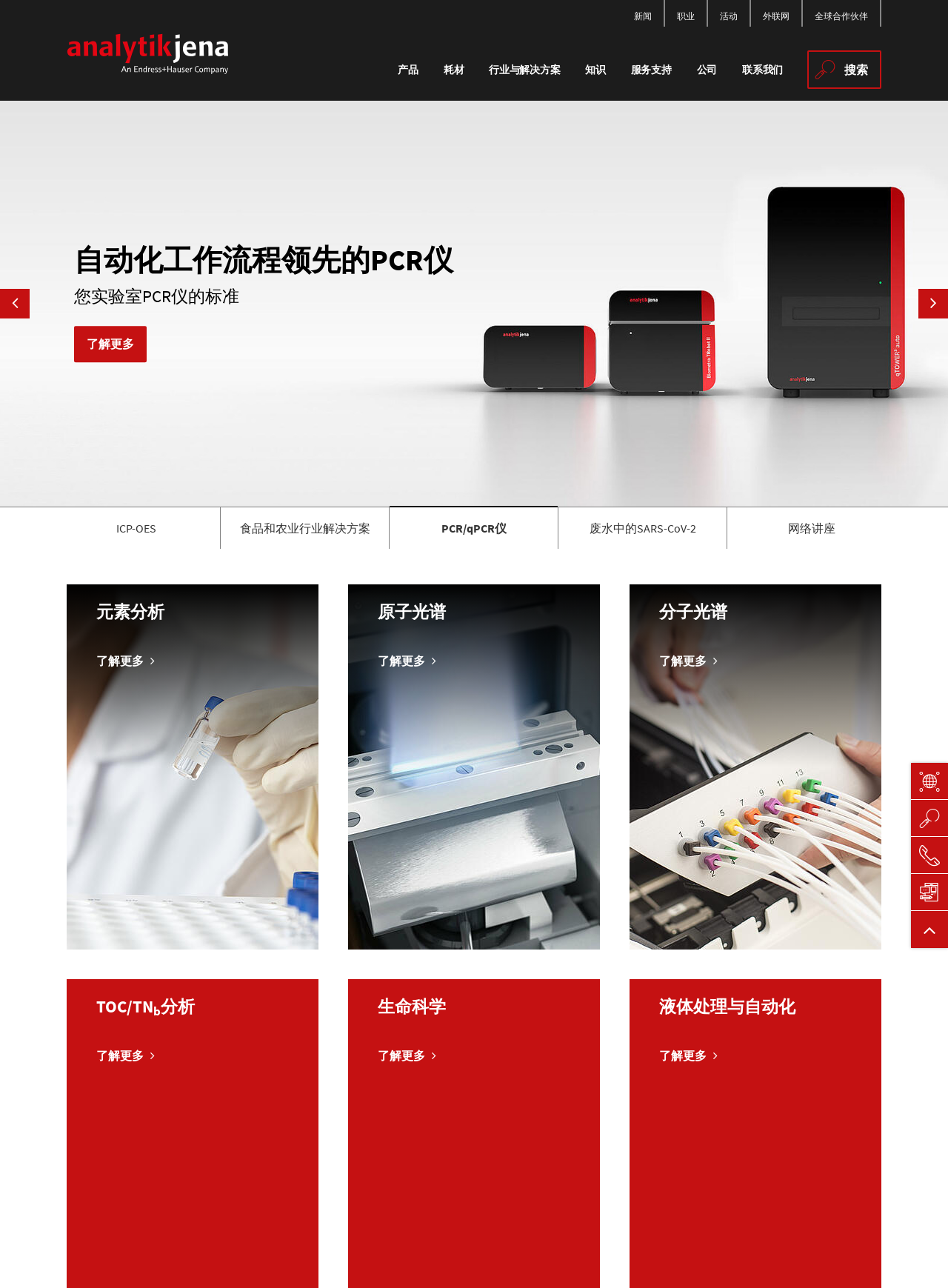How many buttons are there on the webpage?
Using the image as a reference, deliver a detailed and thorough answer to the question.

There are 13 buttons on the webpage, including the navigation buttons, the search button, the previous and next buttons, and the buttons with icons.